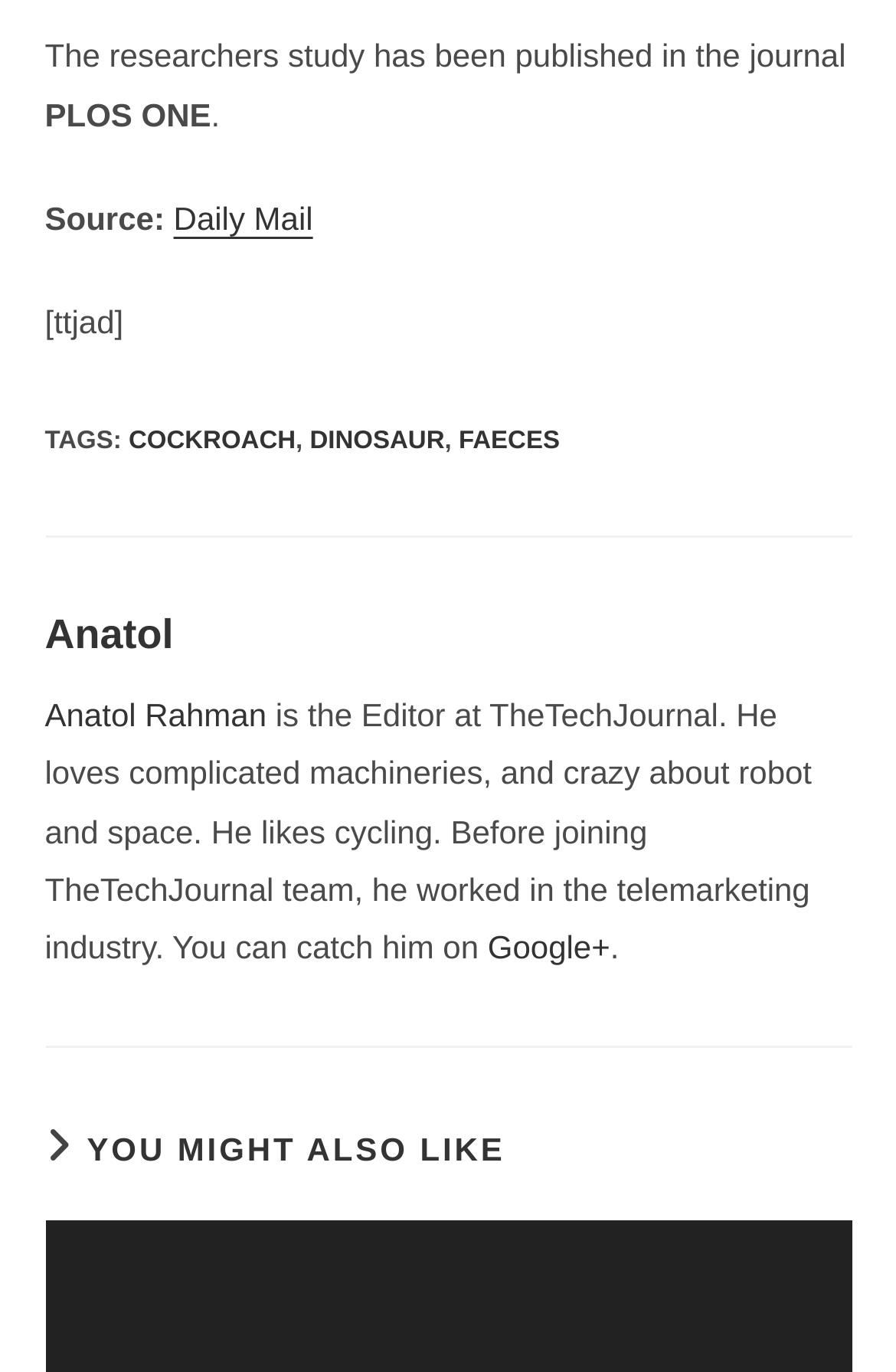Identify the bounding box for the described UI element: "Faeces".

[0.512, 0.312, 0.625, 0.332]